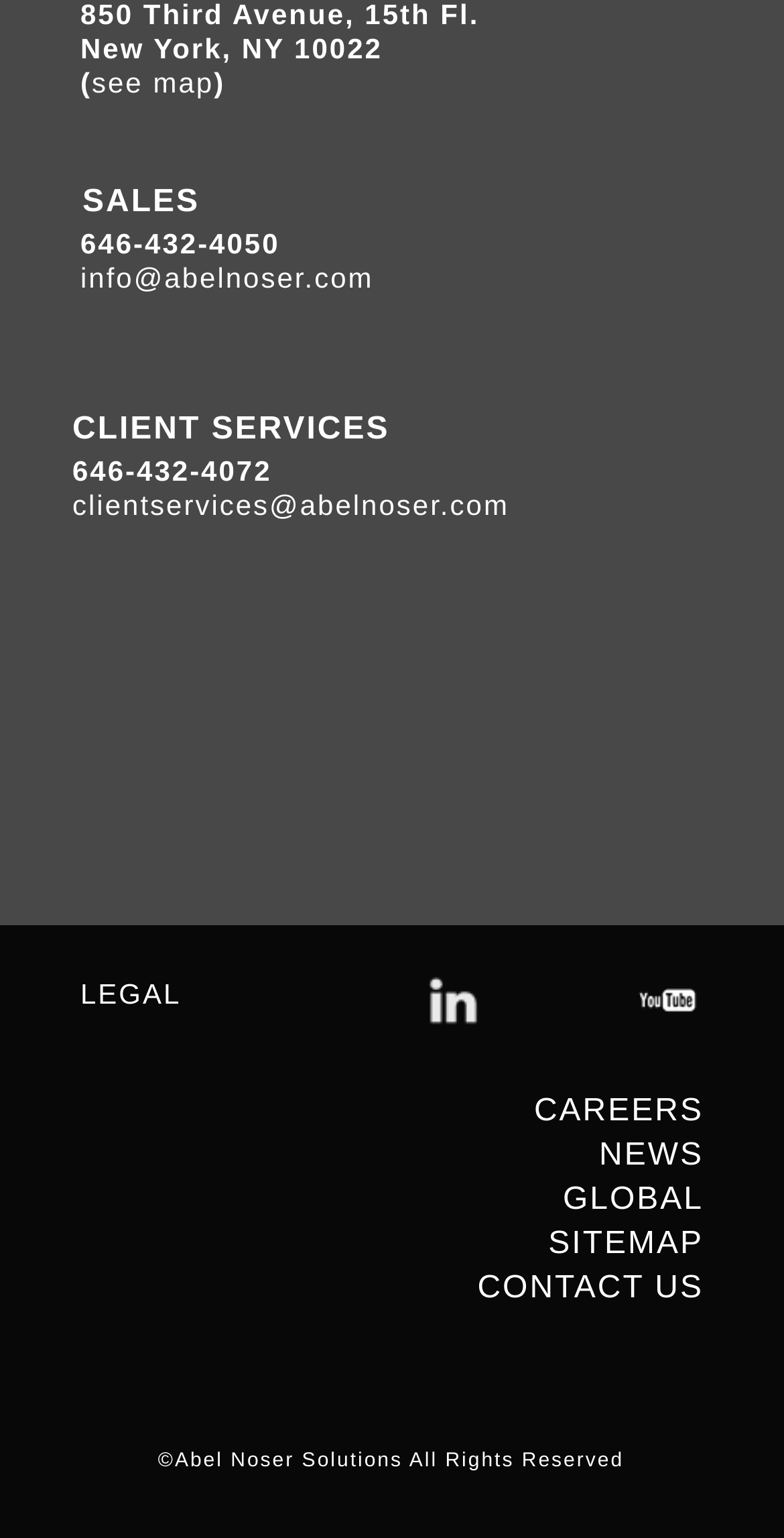Answer succinctly with a single word or phrase:
What is the location mentioned on the webpage?

New York, NY 10022